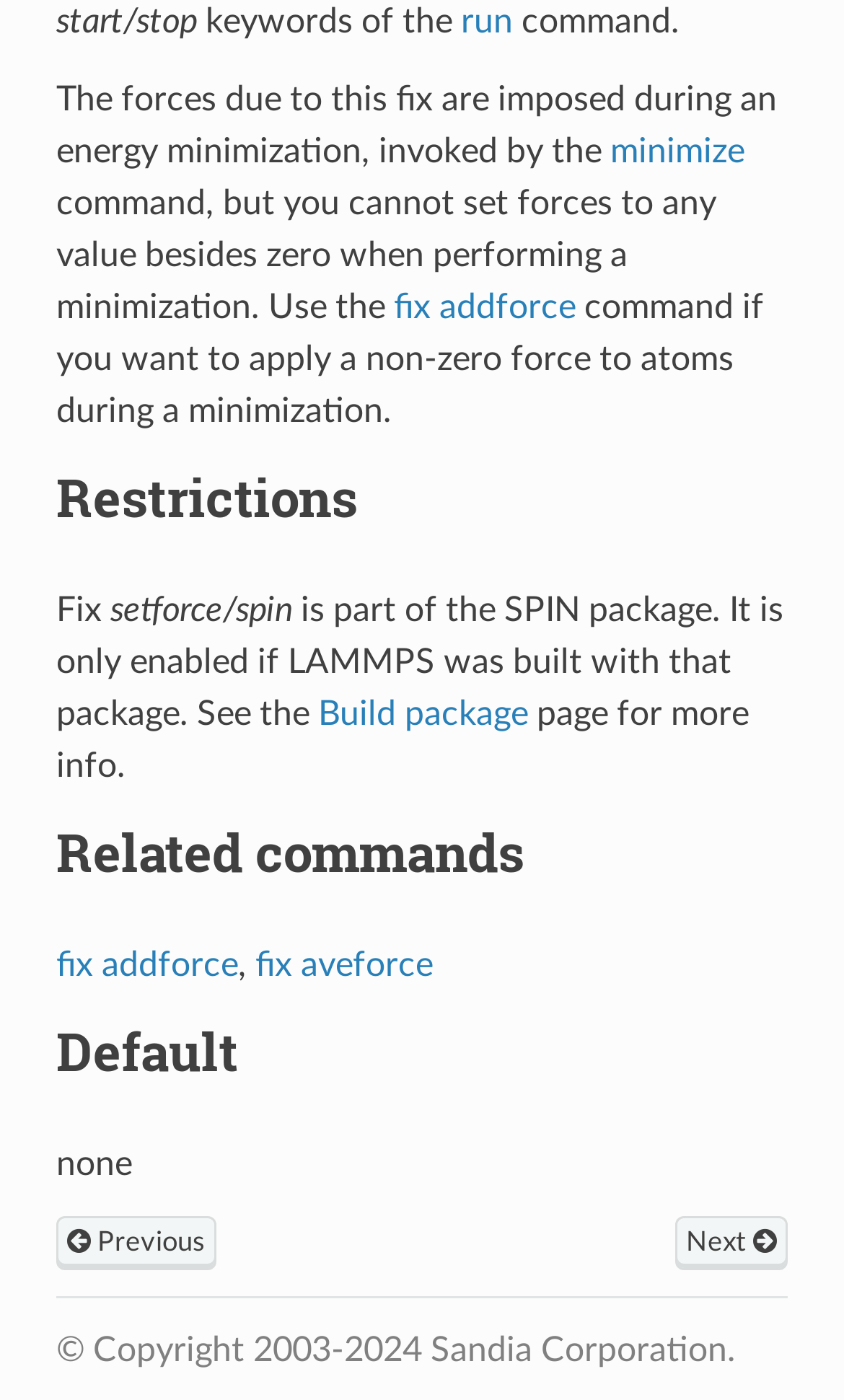What is the copyright information at the bottom of the page?
Examine the image and give a concise answer in one word or a short phrase.

Sandia Corporation